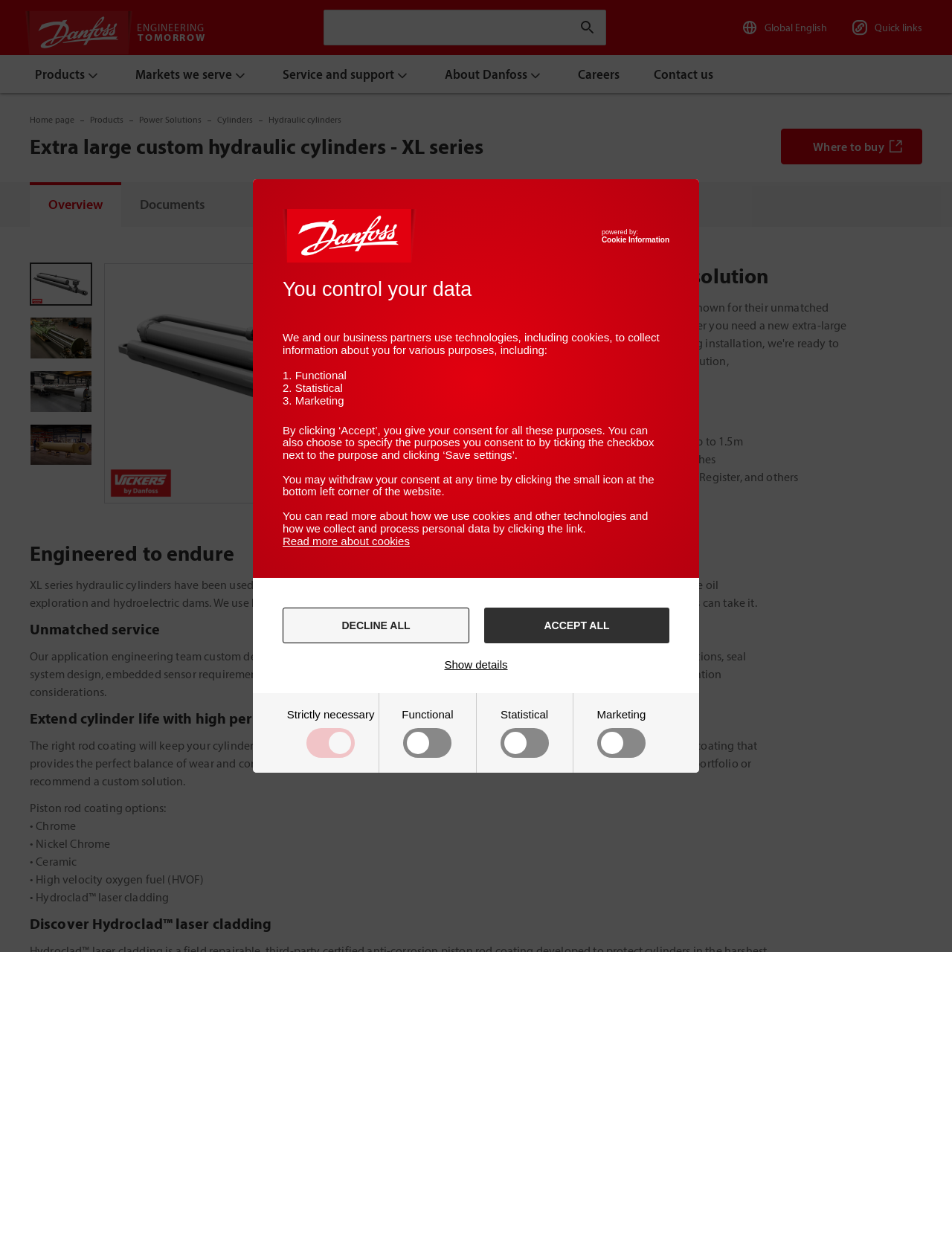How many types of cookies are there?
Look at the image and answer the question using a single word or phrase.

4